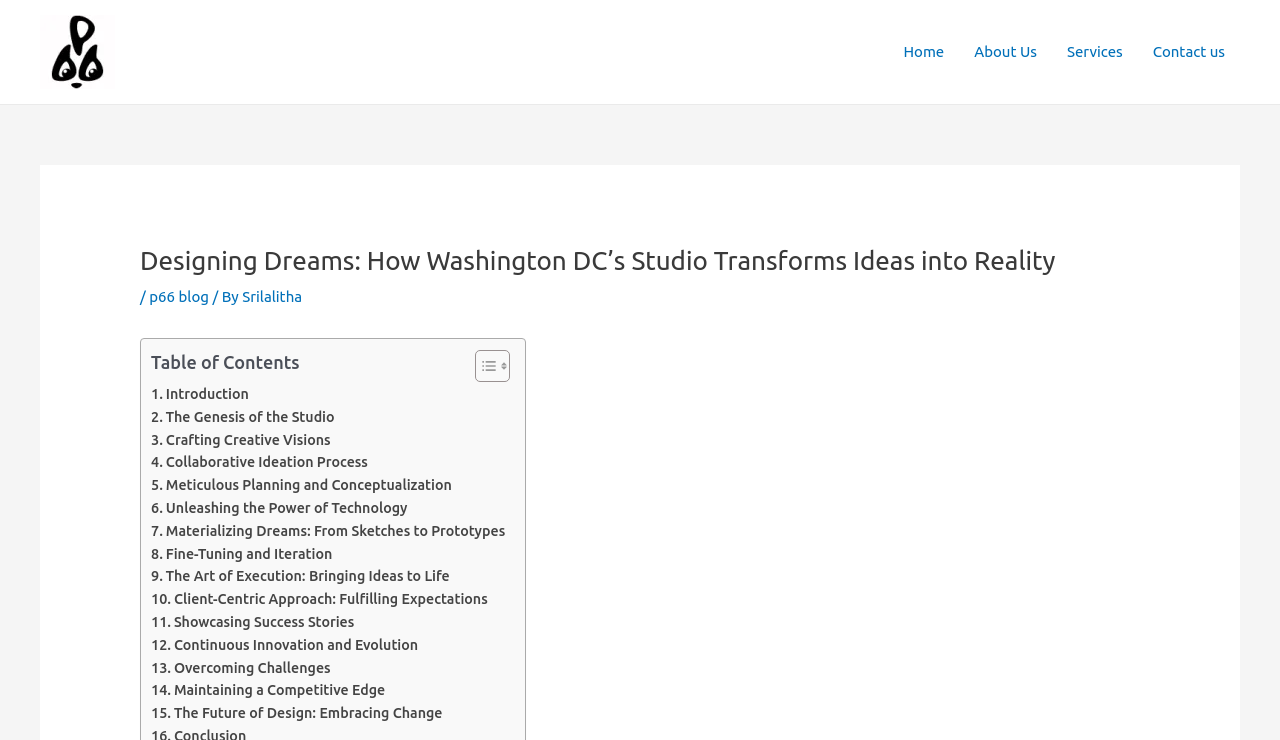From the webpage screenshot, identify the region described by aria-label="YouTube - Grey Circle". Provide the bounding box coordinates as (top-left x, top-left y, bottom-right x, bottom-right y), with each value being a floating point number between 0 and 1.

None